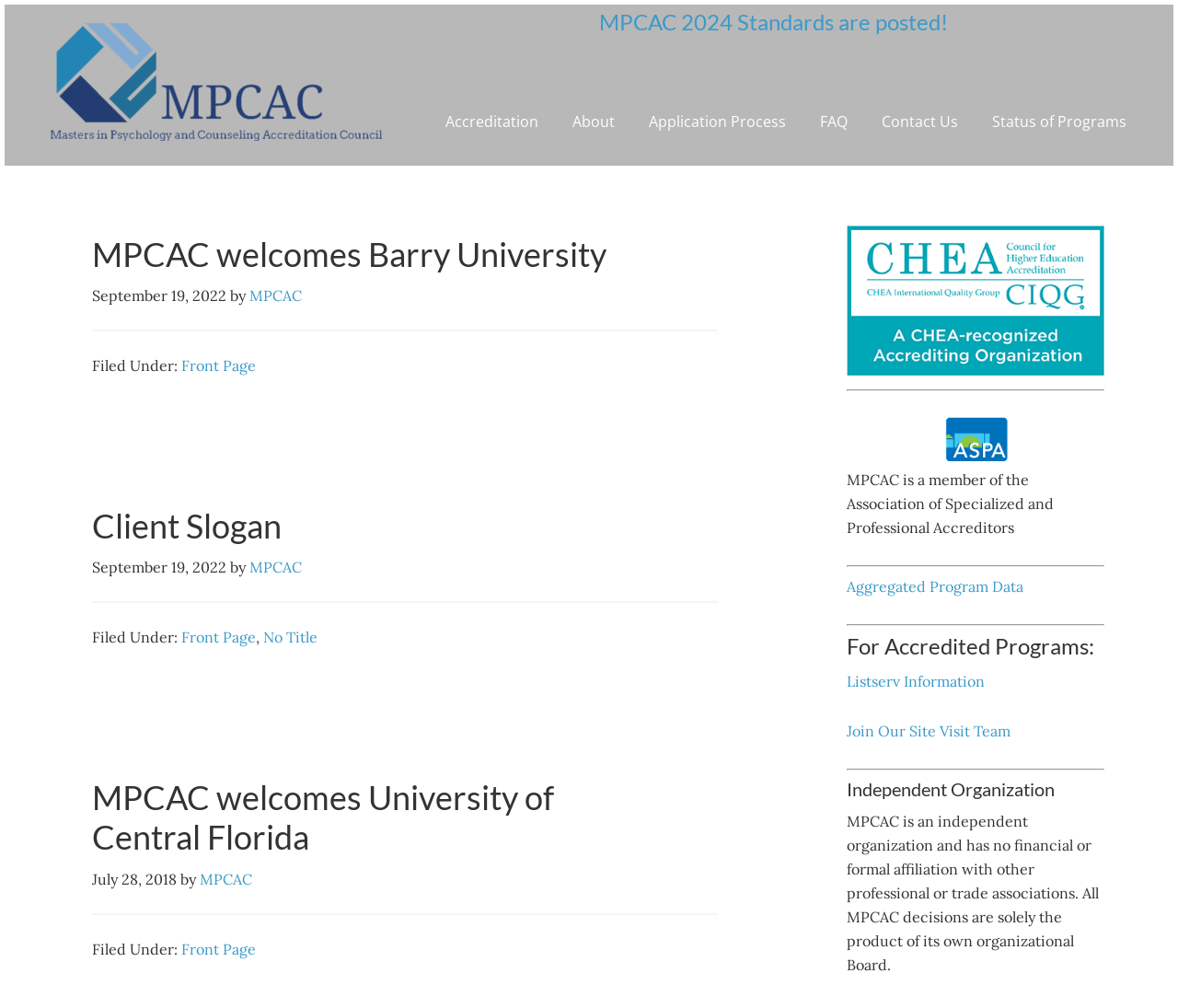Can you show the bounding box coordinates of the region to click on to complete the task described in the instruction: "Explore Aggregated Program Data"?

[0.719, 0.572, 0.869, 0.591]